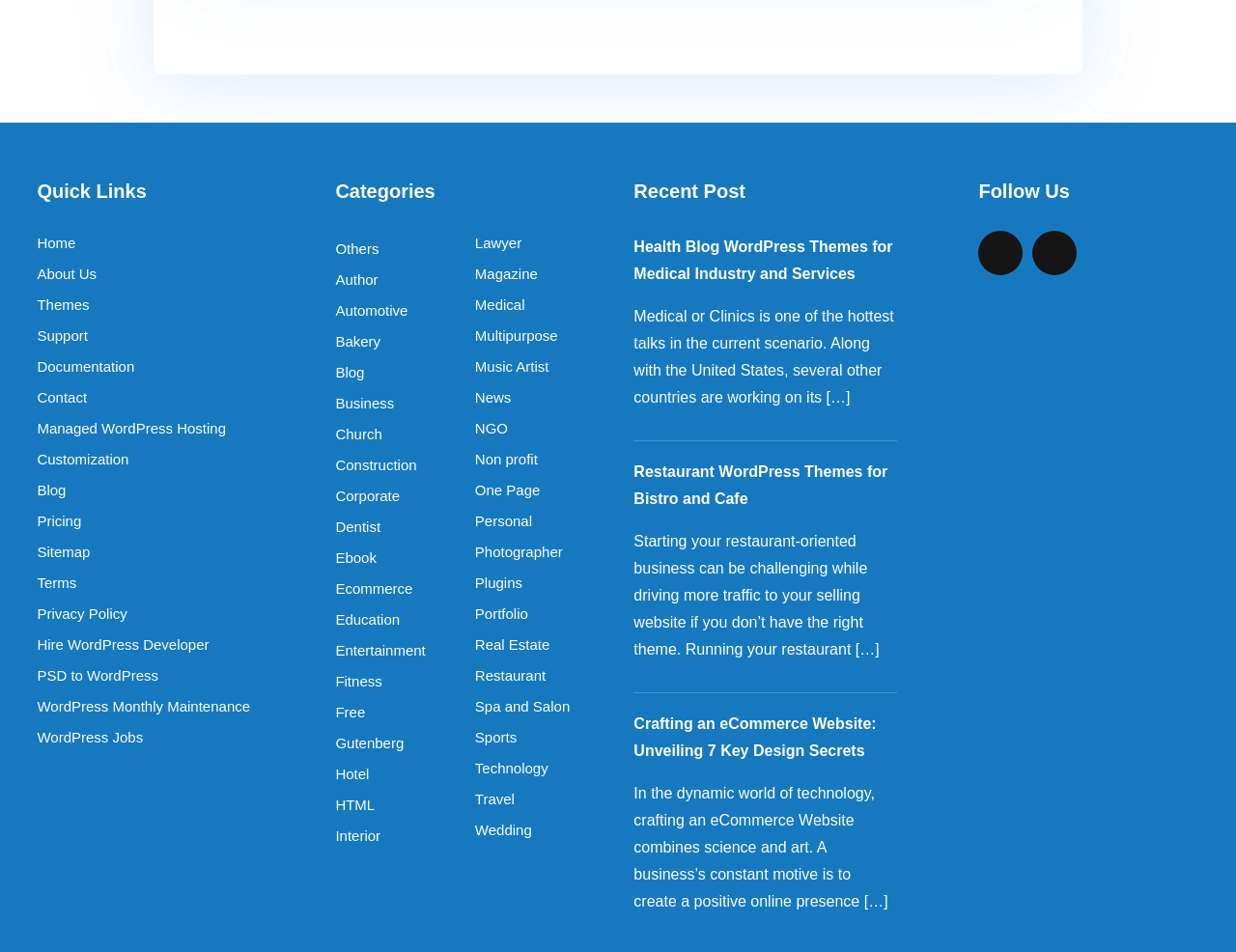Please answer the following question using a single word or phrase: 
What is the category of 'Automotive'?

Themes